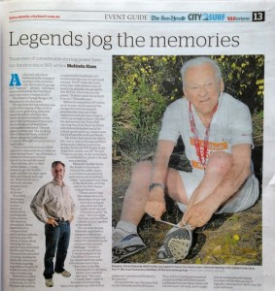Answer the question below in one word or phrase:
What is the significance of the greenery in the background?

Sense of connection